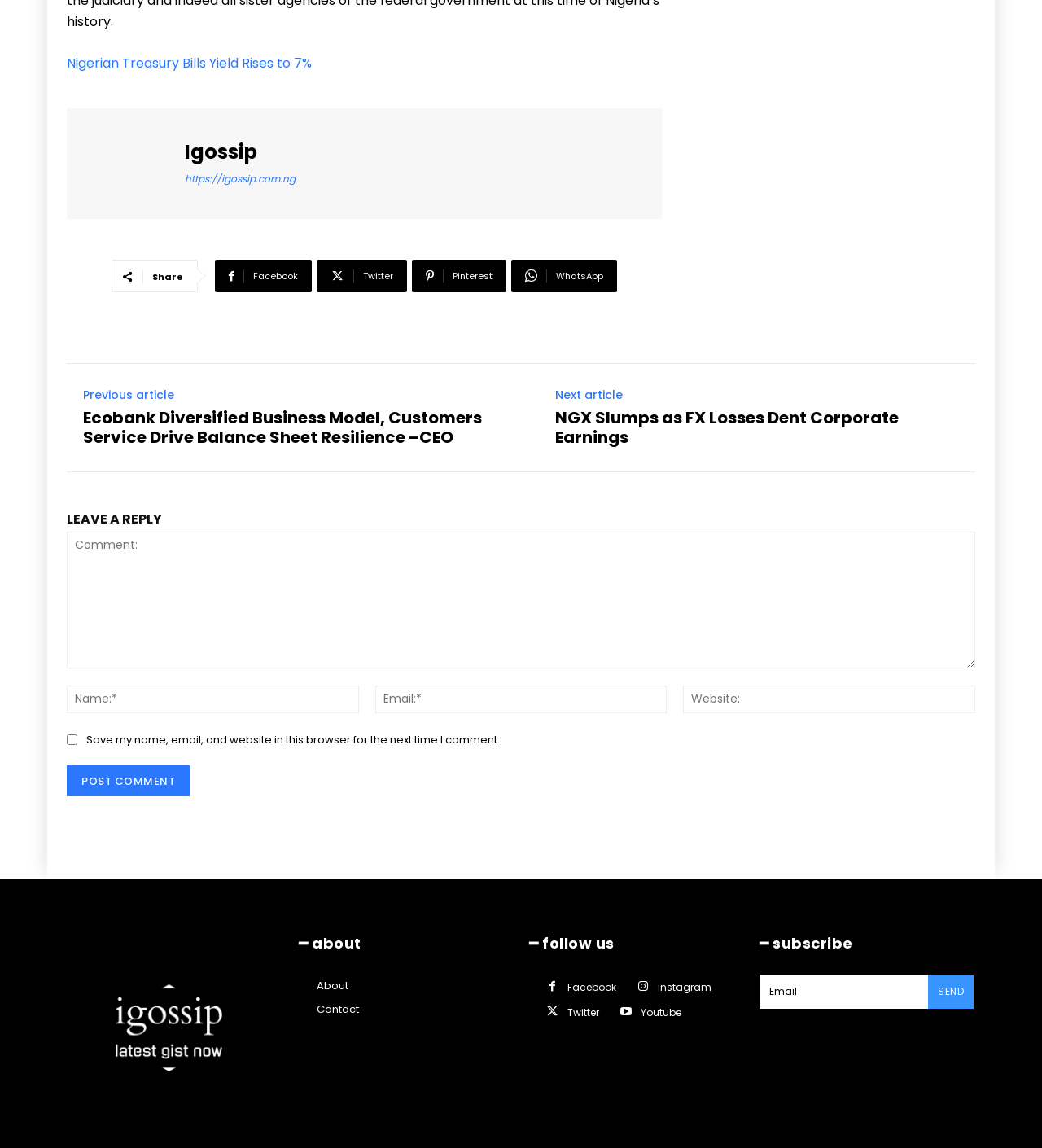Could you specify the bounding box coordinates for the clickable section to complete the following instruction: "Click on the 'Nigerian Treasury Bills Yield Rises to 7%' link"?

[0.064, 0.047, 0.299, 0.063]